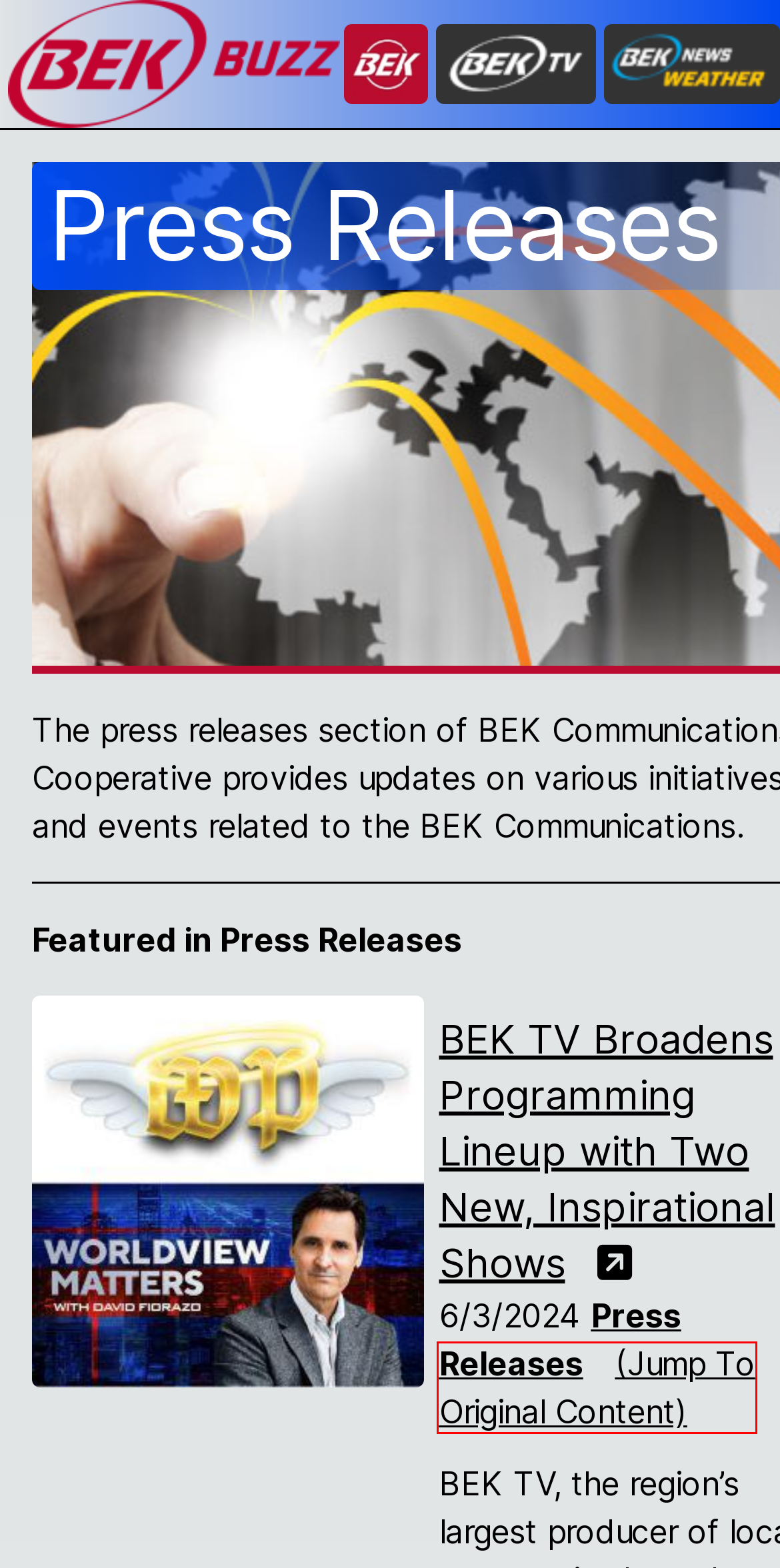Analyze the screenshot of a webpage that features a red rectangle bounding box. Pick the webpage description that best matches the new webpage you would see after clicking on the element within the red bounding box. Here are the candidates:
A. BEK TV Schedule
B. BEK SmartBiz
C. Live Page
D. Shows On-Demand
E. BEK - Residential - Surveillance
F. BEK Communications – Internet, Phone, TV, Cloud, Broadcasting
G. Dakota Bucks - Official Website
H. BEK - Where to Watch

D